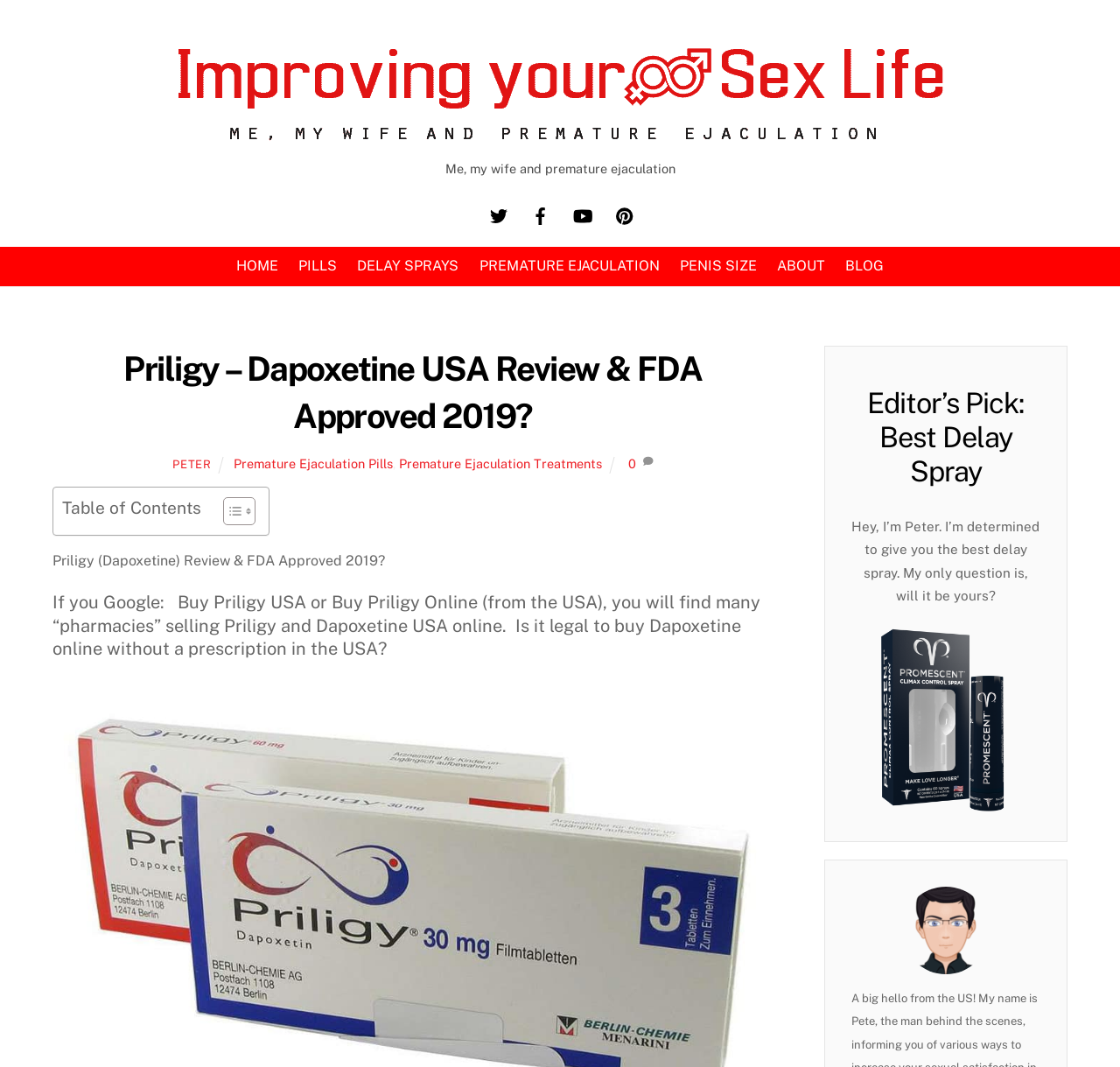Respond with a single word or phrase to the following question:
What social media platforms are linked on this webpage?

Twitter, Facebook, YouTube, Pinterest